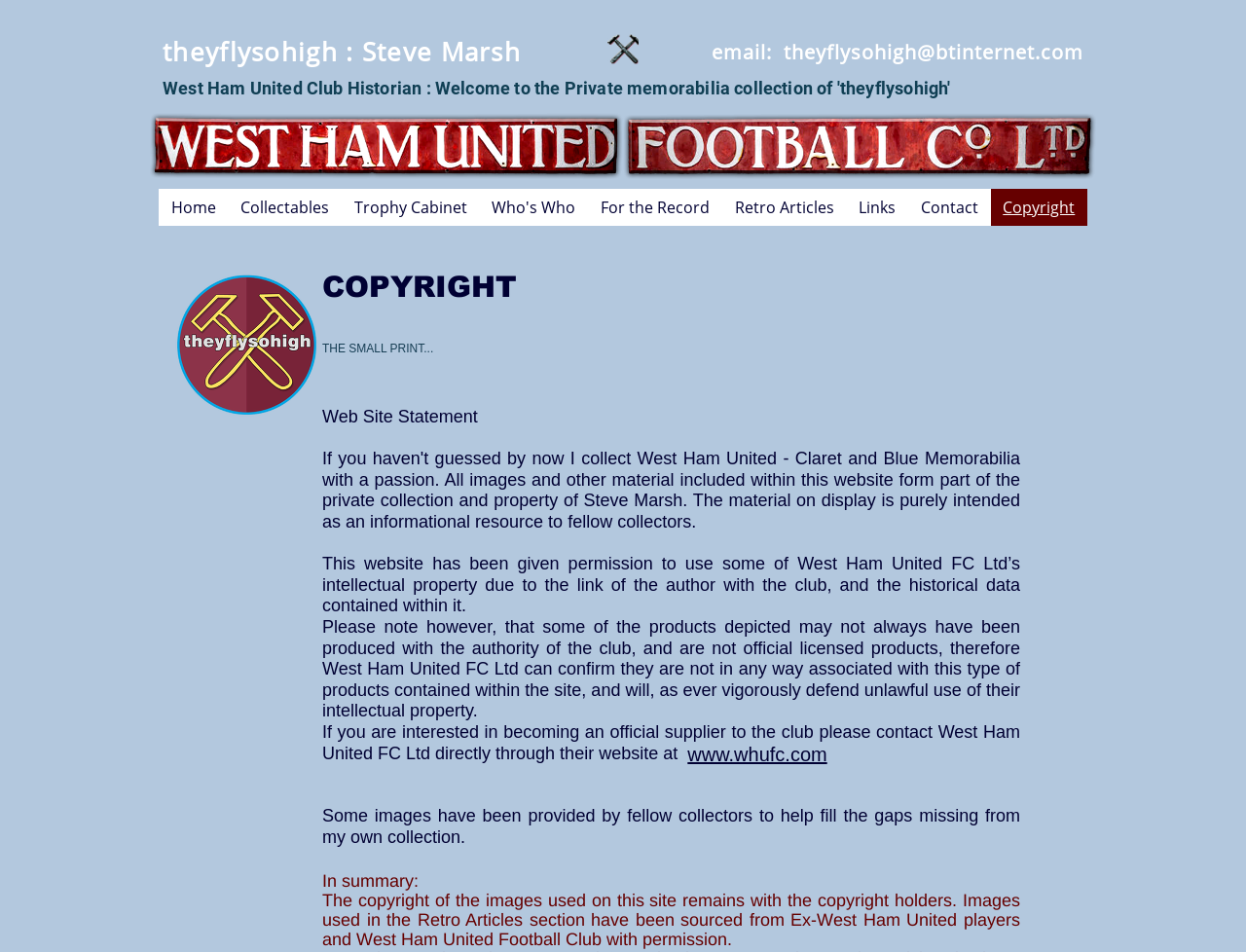What is the purpose of the website?
Please give a well-detailed answer to the question.

The answer can be inferred from the heading element 'West Ham United Club Historian : Welcome to the Private memorabilia collection of theyflysohigh' which suggests that the website is dedicated to the history of West Ham United Football Club and showcases the author's private memorabilia collection.